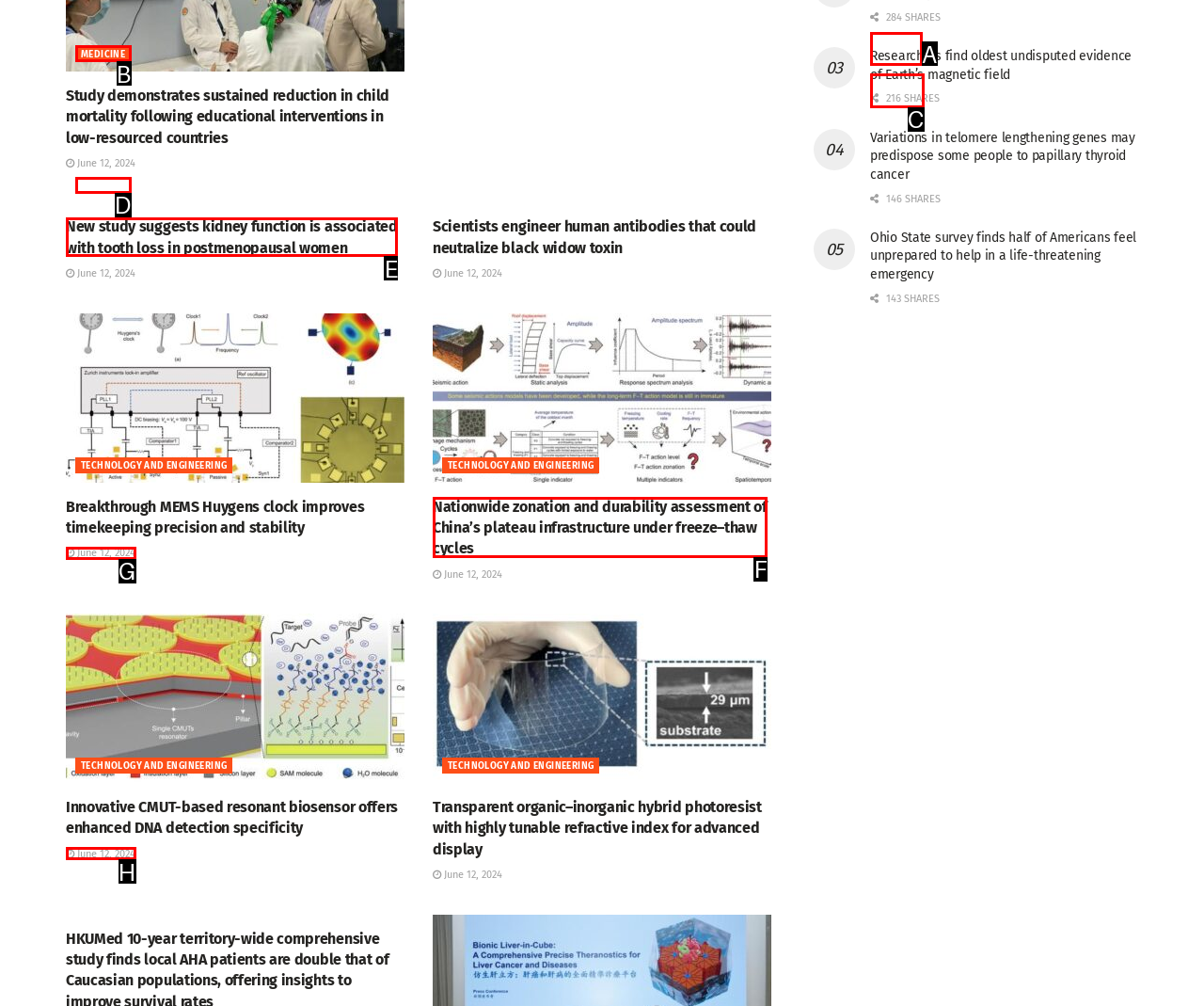Choose the option that aligns with the description: Medicine
Respond with the letter of the chosen option directly.

B